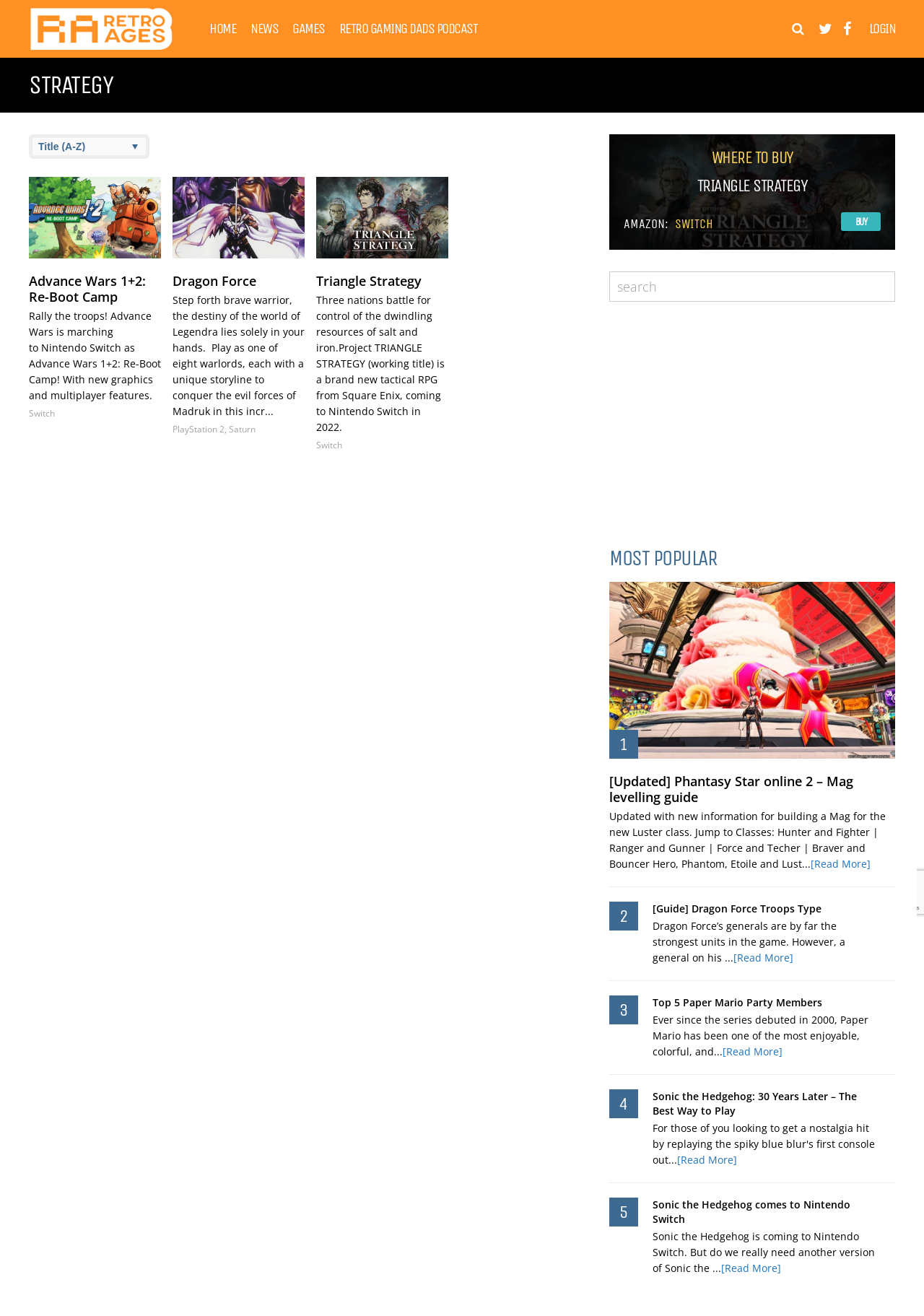How many pages of popular articles are there? Based on the image, give a response in one word or a short phrase.

3